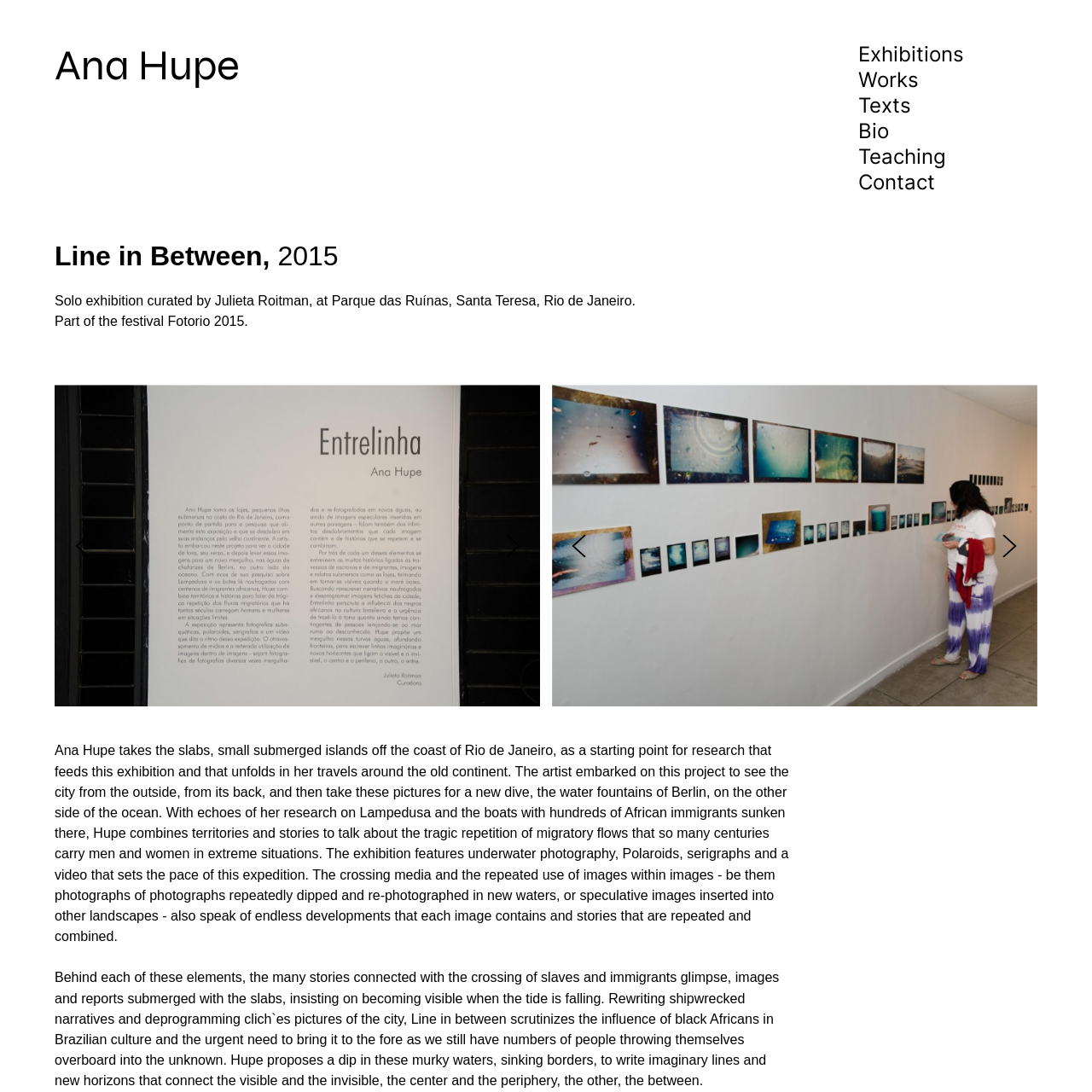Give an elaborate description of the visual elements within the red-outlined box.

The image depicts a simple black silhouette or icon, likely related to concepts of navigation or user interface, in a clean and minimalist style. This visual element is part of an exhibit titled "Line in Between," which is a solo exhibition by the artist Ana Hupe. The exhibition explores themes of migration and cultural influences, using underwater photography, Polaroids, serigraphs, and video installations to convey powerful narratives about the experiences of immigrants and the historical context of these journeys. The focus on submerged islands and the connections between different territories highlights the tragic repetition of migratory flows throughout history, emphasizing the need to acknowledge and confront these stories within artistic expression. The overall aesthetic of the image aligns with the contemplative nature of the exhibition’s themes.